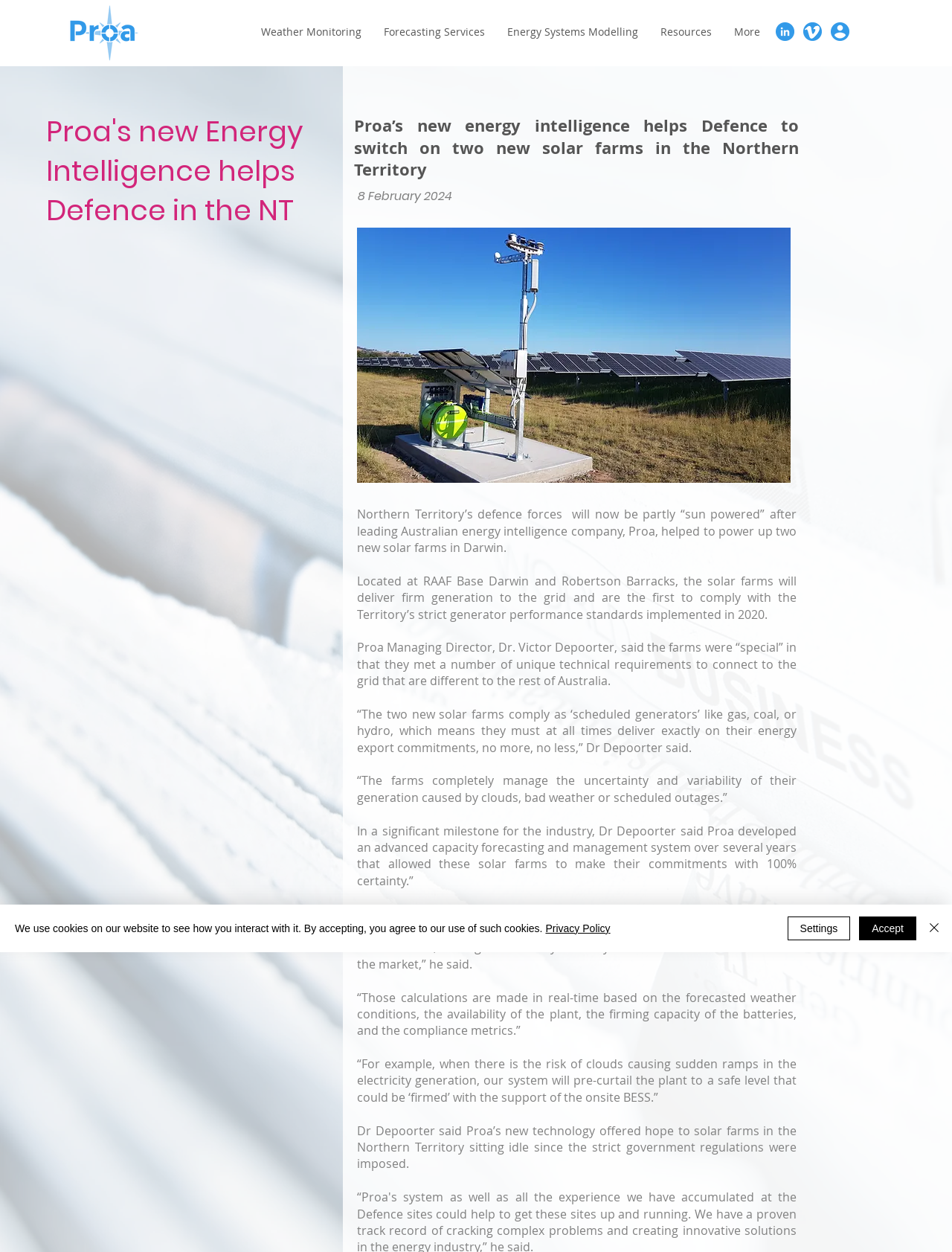What is the date mentioned in the article?
Using the image, elaborate on the answer with as much detail as possible.

I found the answer by reading the text on the webpage, which states '8 February 2024' as a heading.